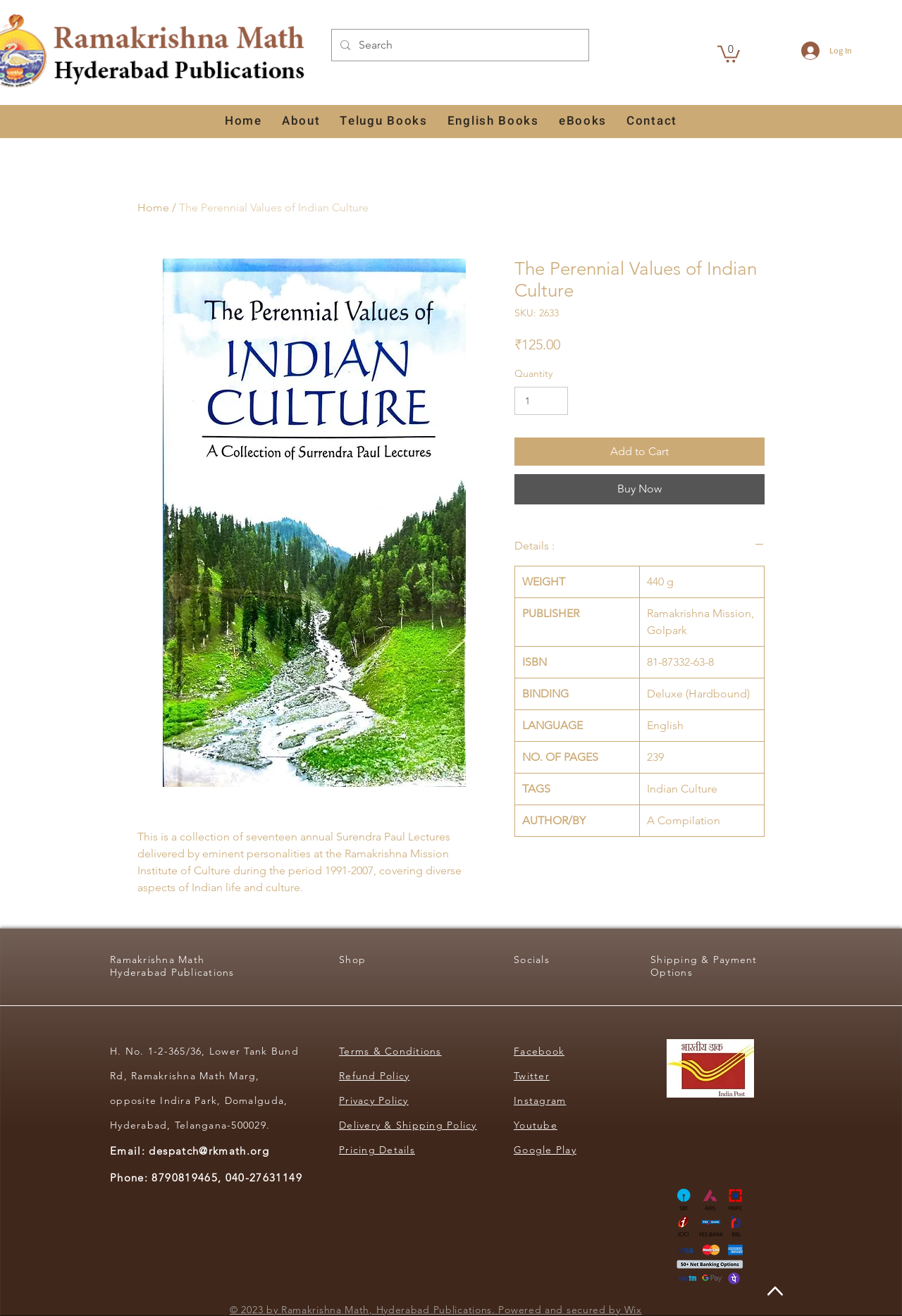Locate the bounding box coordinates of the segment that needs to be clicked to meet this instruction: "View the details of the book".

[0.57, 0.409, 0.848, 0.421]